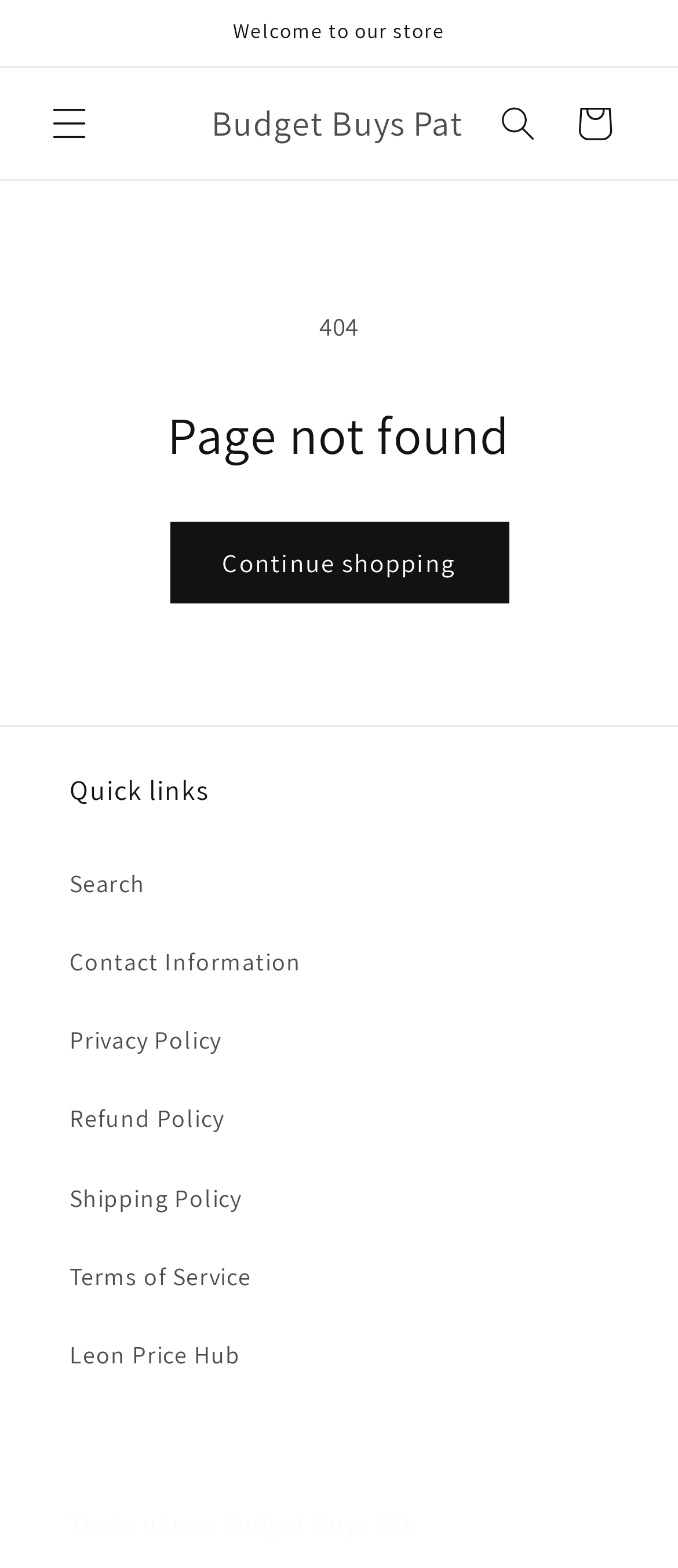Please find the bounding box coordinates of the element's region to be clicked to carry out this instruction: "Go to Cart".

[0.821, 0.054, 0.933, 0.103]